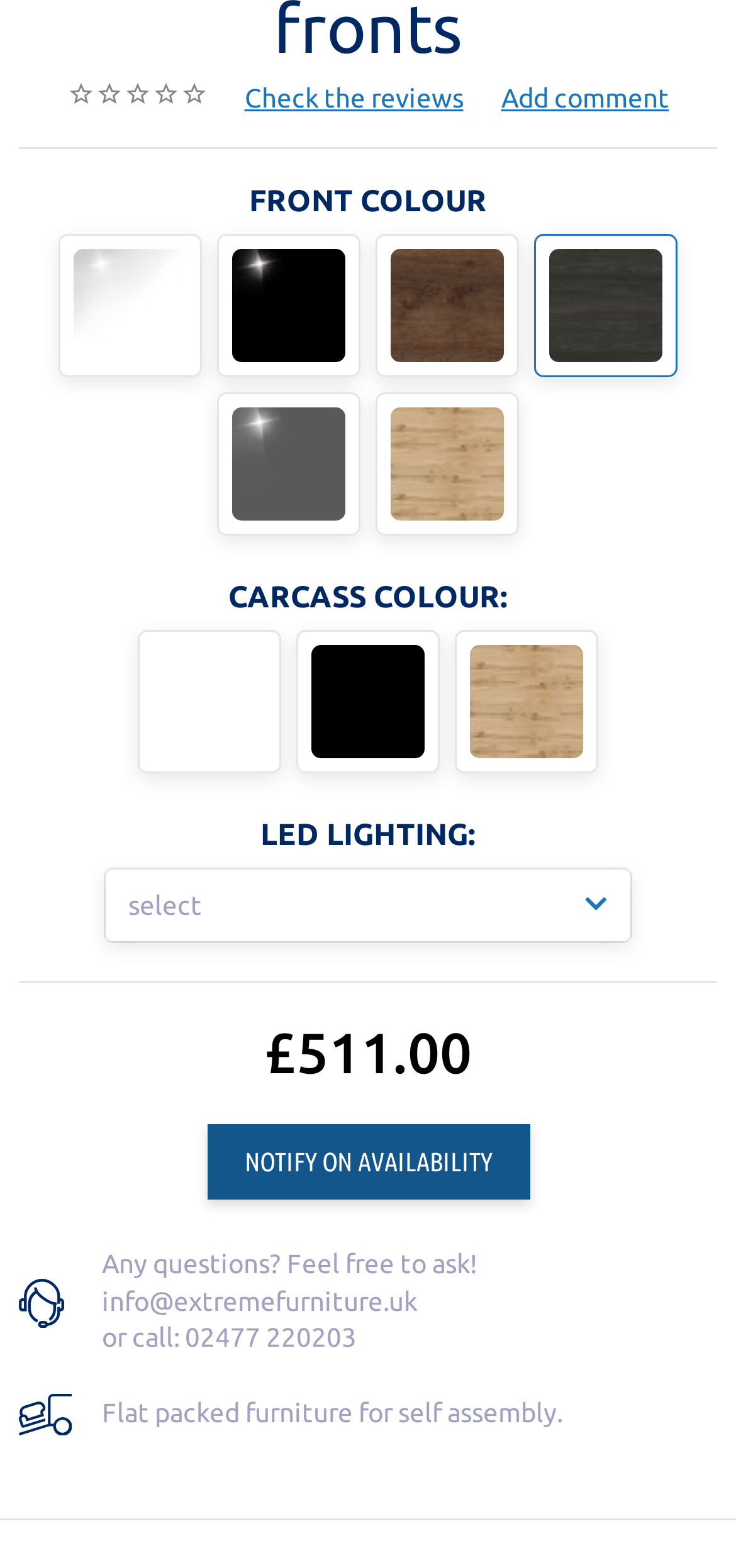Identify the bounding box for the described UI element: "title="White Matt"".

[0.187, 0.402, 0.382, 0.493]